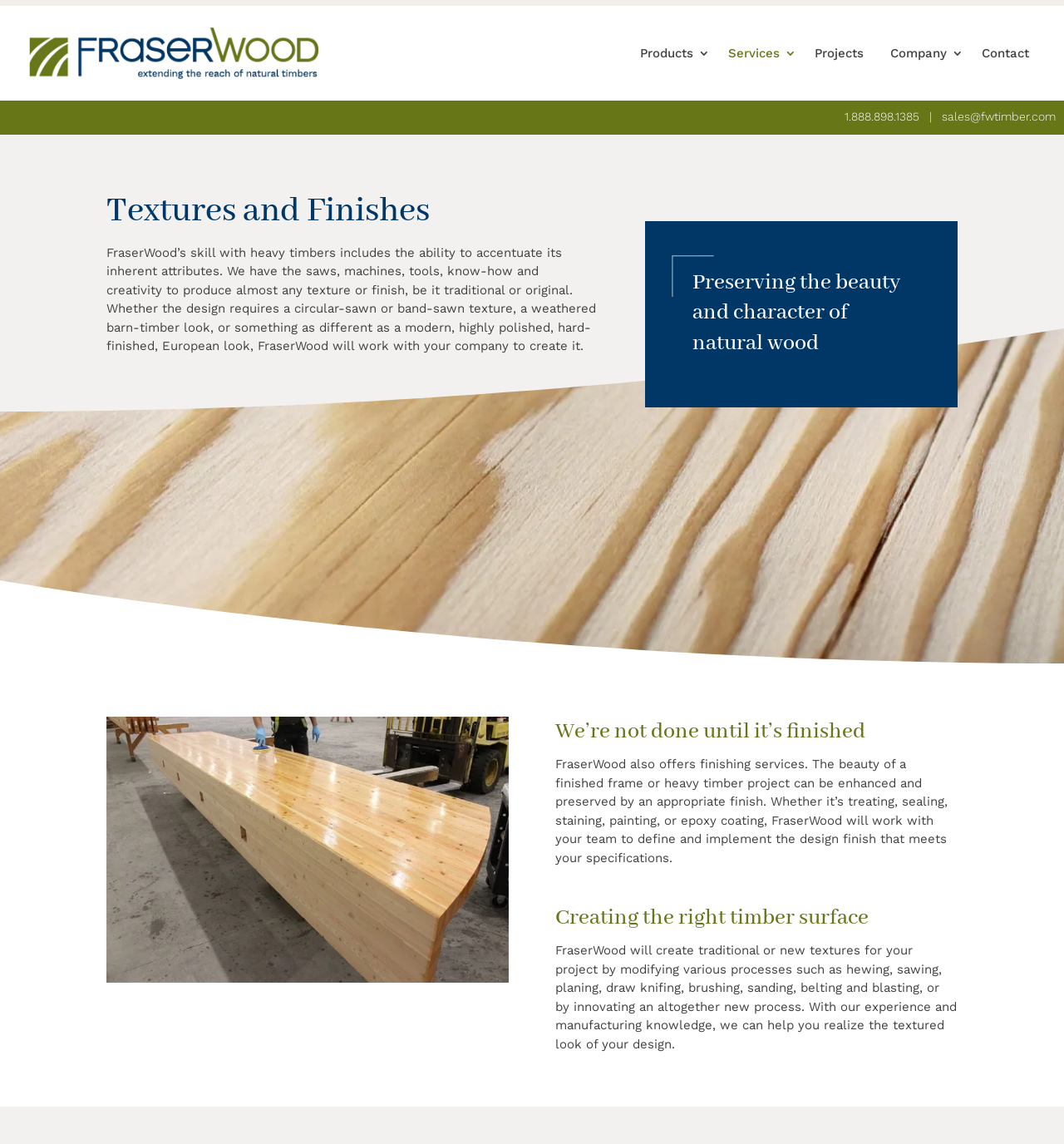Identify the bounding box coordinates of the element that should be clicked to fulfill this task: "Click on the 'Home' link". The coordinates should be provided as four float numbers between 0 and 1, i.e., [left, top, right, bottom].

None